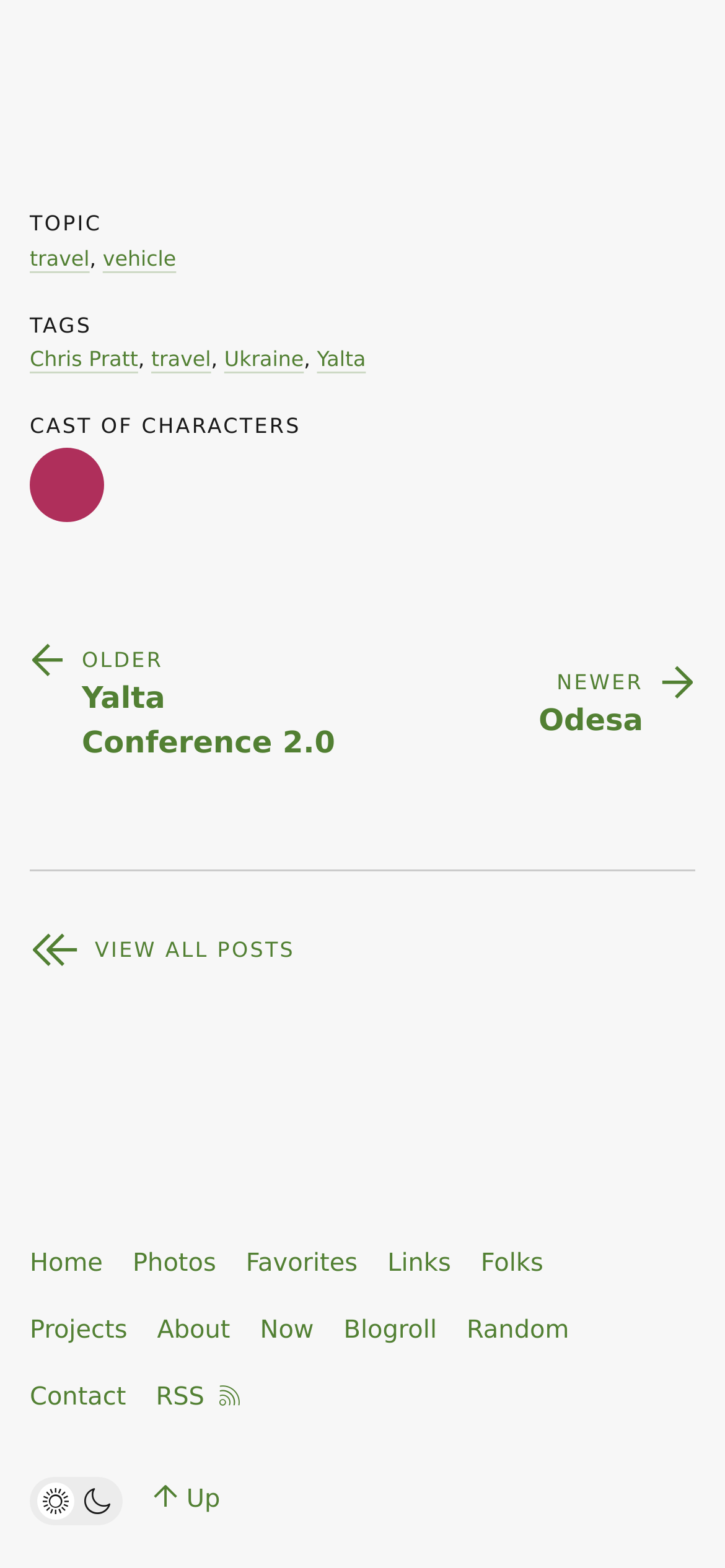Highlight the bounding box coordinates of the region I should click on to meet the following instruction: "view all posts".

[0.041, 0.594, 0.427, 0.618]